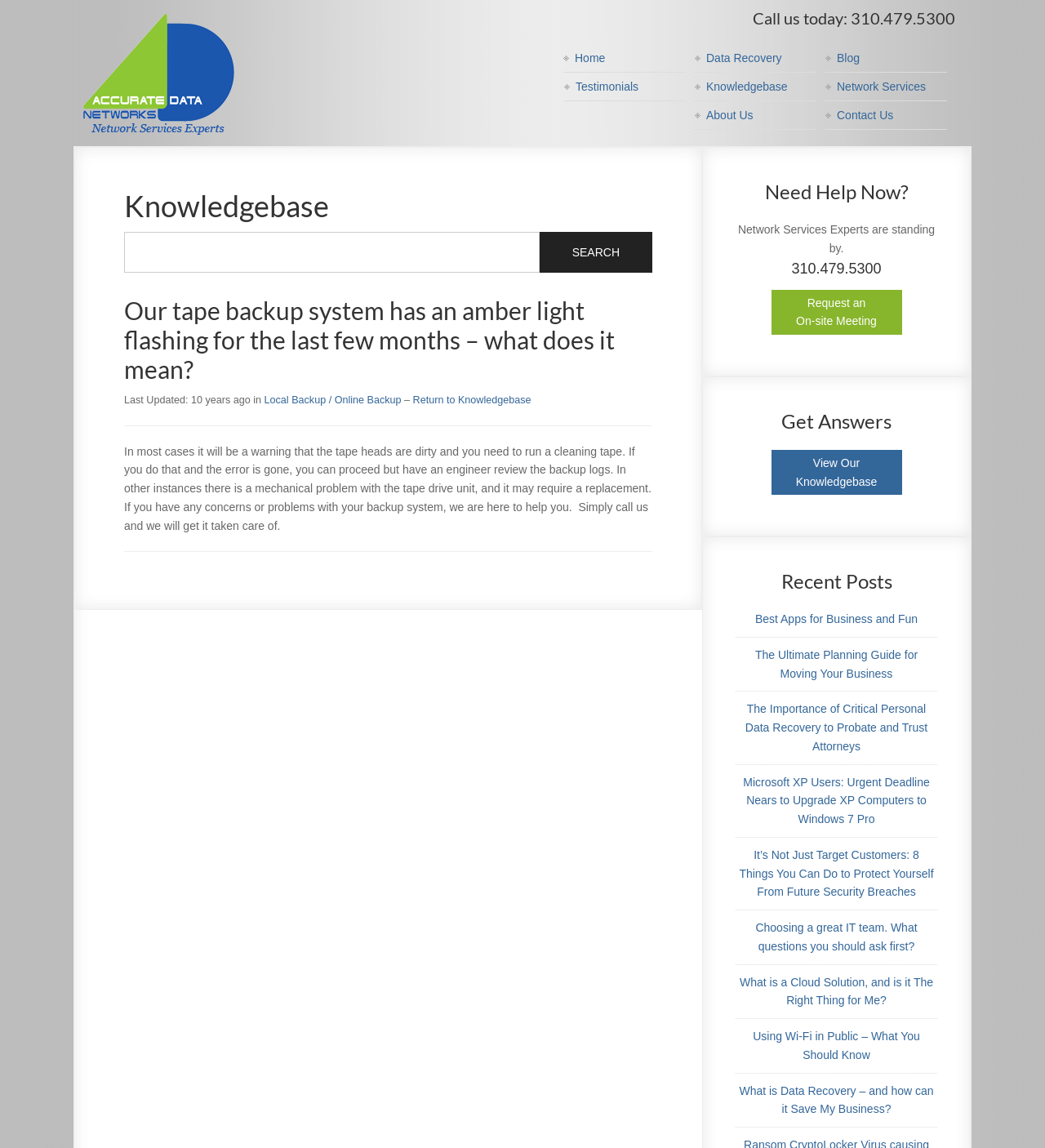Answer the question briefly using a single word or phrase: 
What is the topic of the article?

Tape backup system error